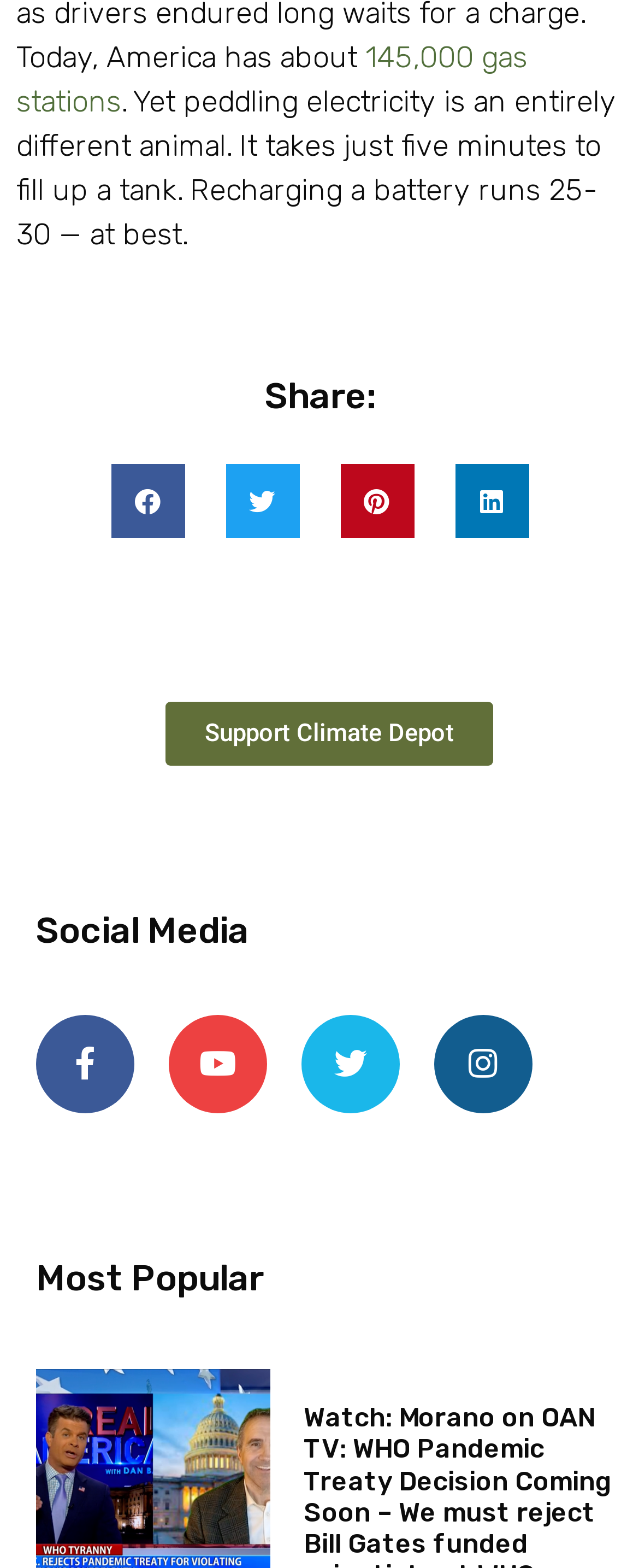Answer the question with a single word or phrase: 
What is the topic of the article?

Electricity vs Gas